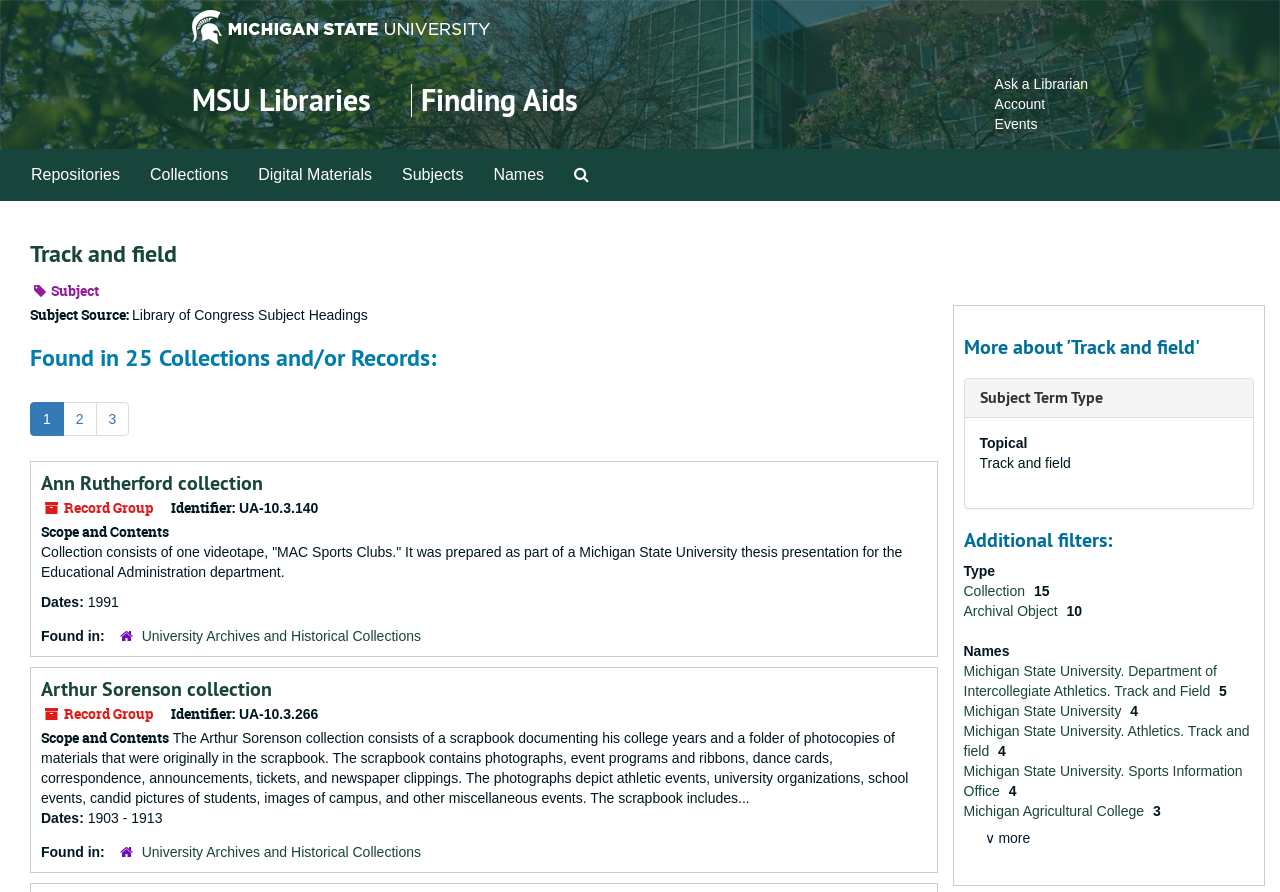How many collections are found for 'Track and field'?
Refer to the image and give a detailed response to the question.

The answer can be found in the heading 'Found in 25 Collections and/or Records:' which is located below the 'Track and field' heading.